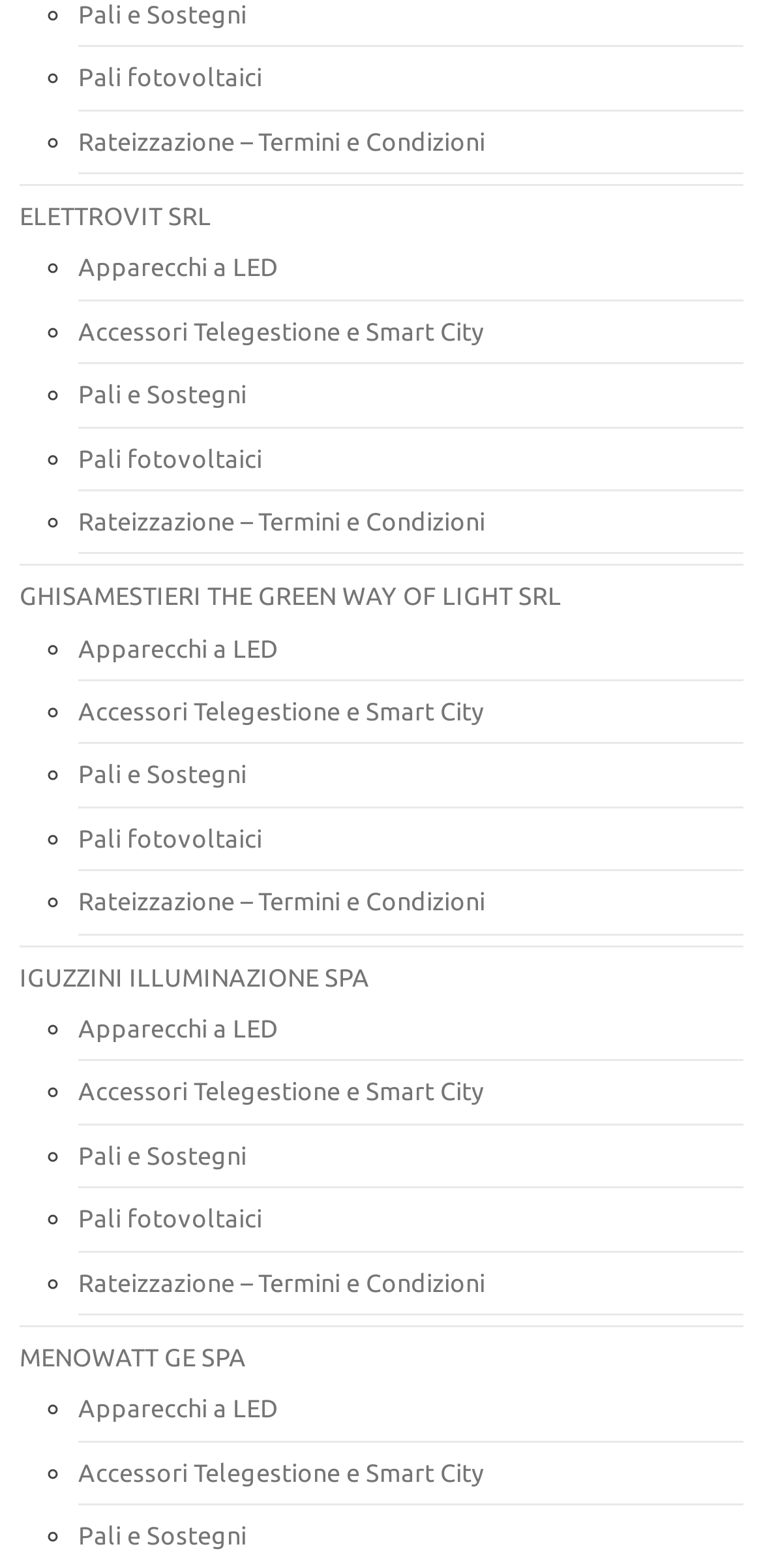Are there any duplicate product categories listed?
From the details in the image, provide a complete and detailed answer to the question.

By carefully examining the webpage, I noticed that the product category 'Rateizzazione – Termini e Condizioni' is listed multiple times, making it a duplicate product category.